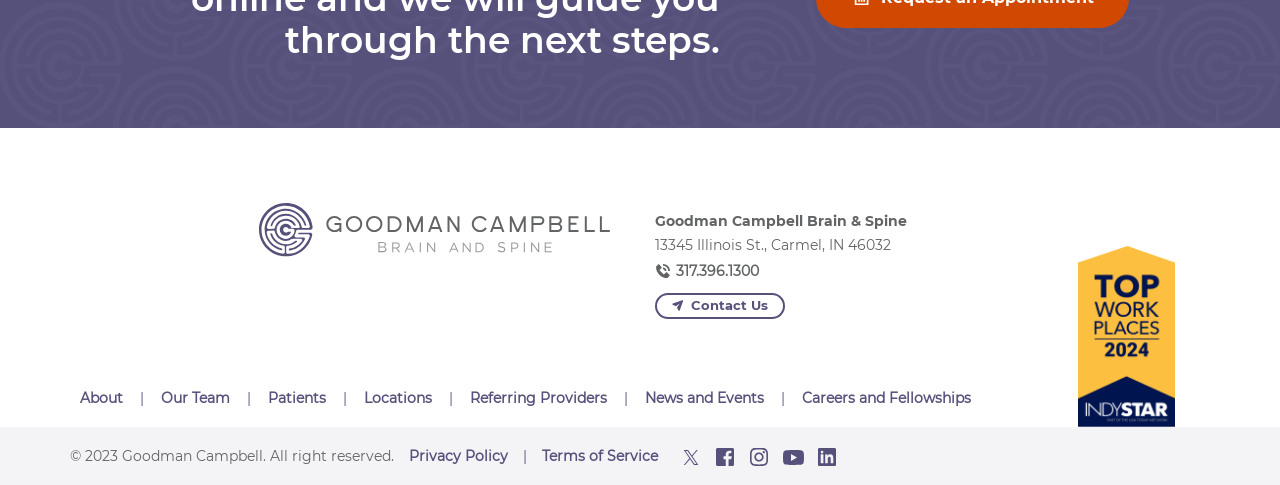Provide the bounding box coordinates, formatted as (top-left x, top-left y, bottom-right x, bottom-right y), with all values being floating point numbers between 0 and 1. Identify the bounding box of the UI element that matches the description: Careers and Fellowships

[0.613, 0.781, 0.772, 0.86]